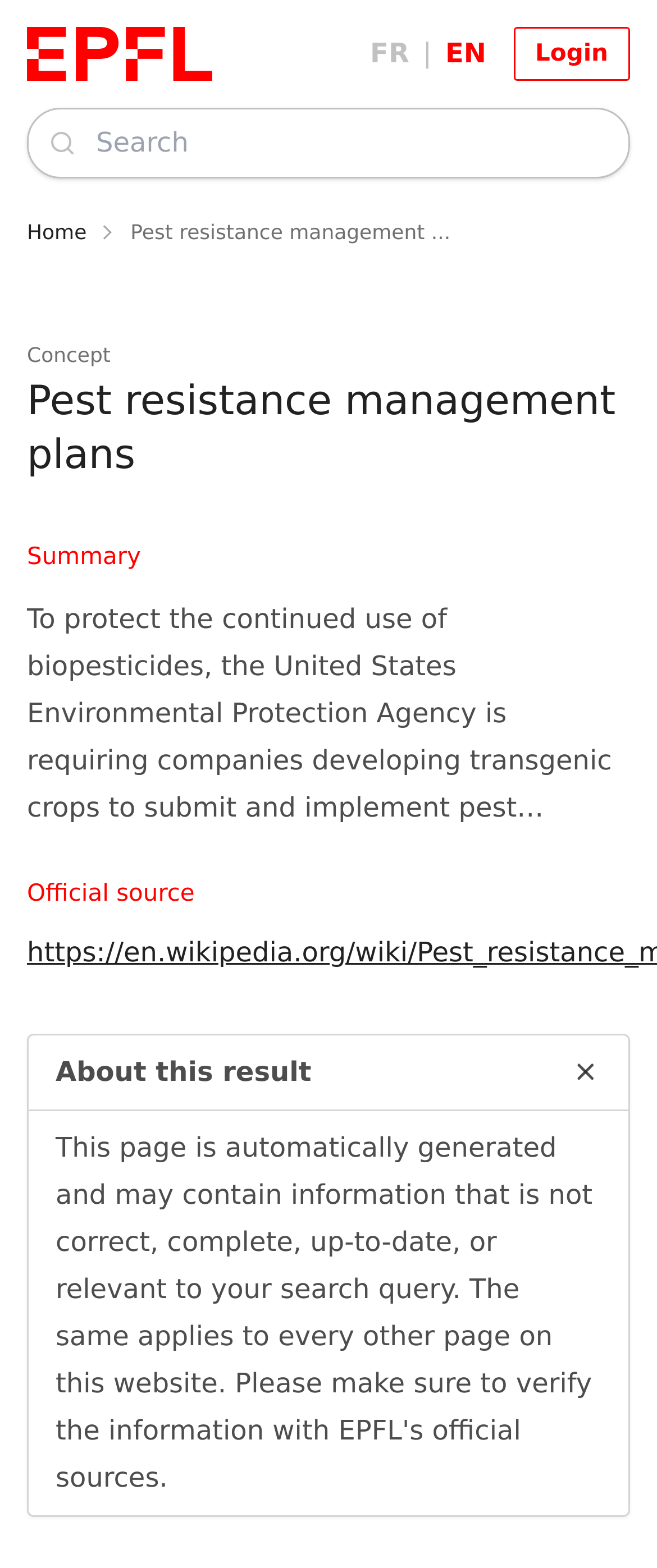Please determine the bounding box coordinates of the element to click in order to execute the following instruction: "Learn more about this result". The coordinates should be four float numbers between 0 and 1, specified as [left, top, right, bottom].

[0.044, 0.66, 0.956, 0.708]